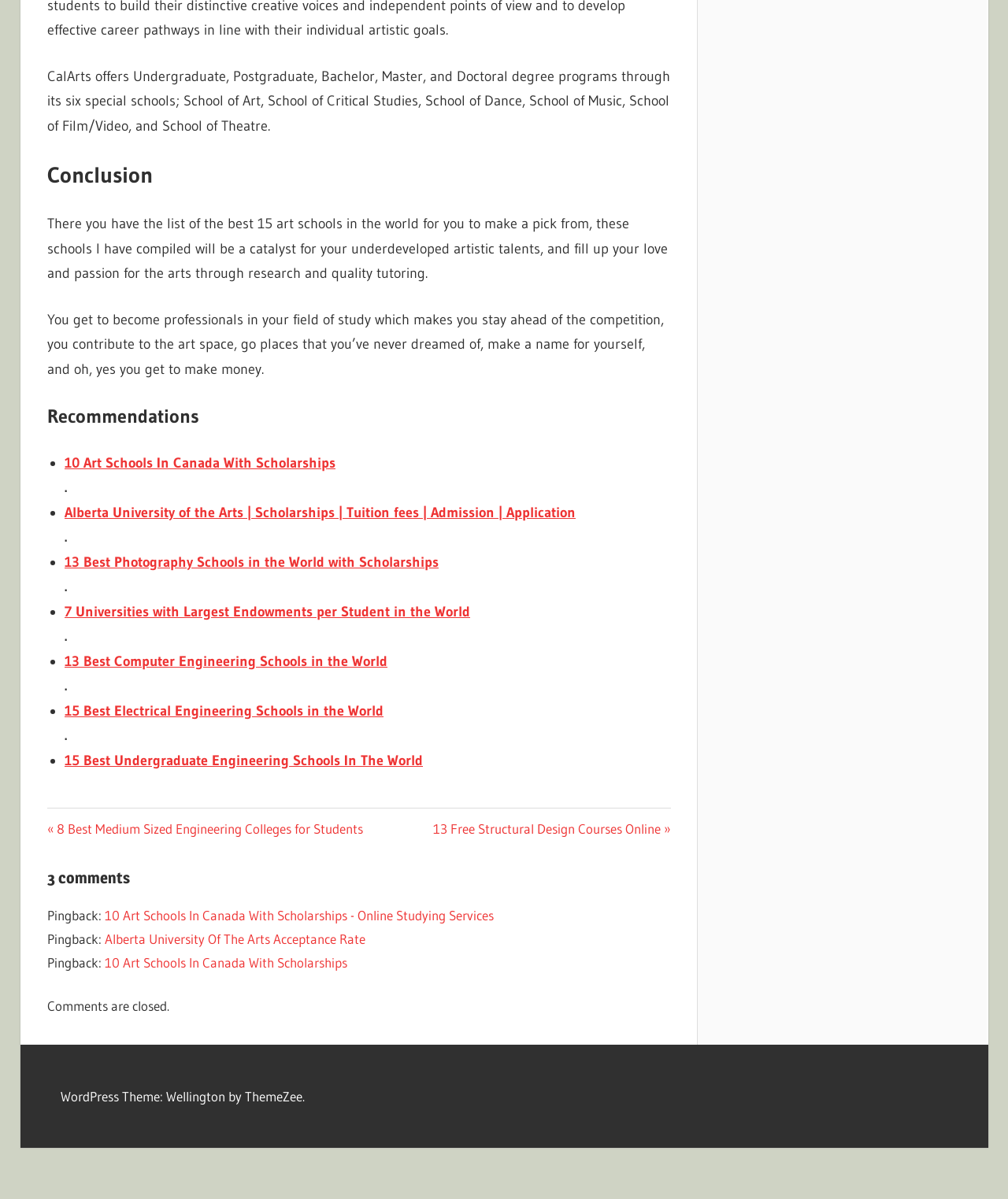Identify the bounding box coordinates of the region I need to click to complete this instruction: "Check Instagram".

None